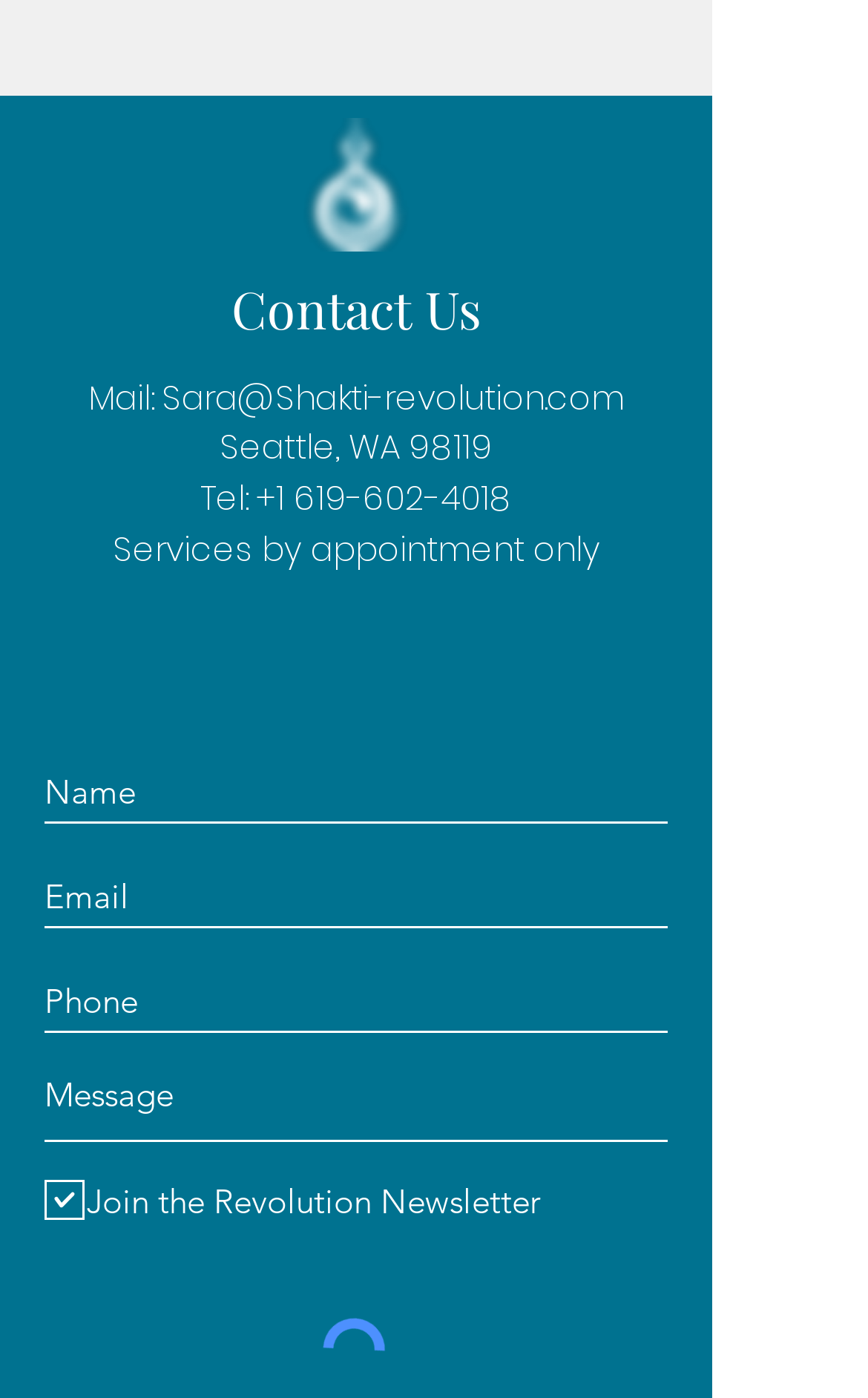What social media platforms are listed?
Analyze the image and provide a thorough answer to the question.

The social media platforms are listed in the 'Social Bar' section, which contains links to Facebook, Instagram, YouTube, and LinkedIn.